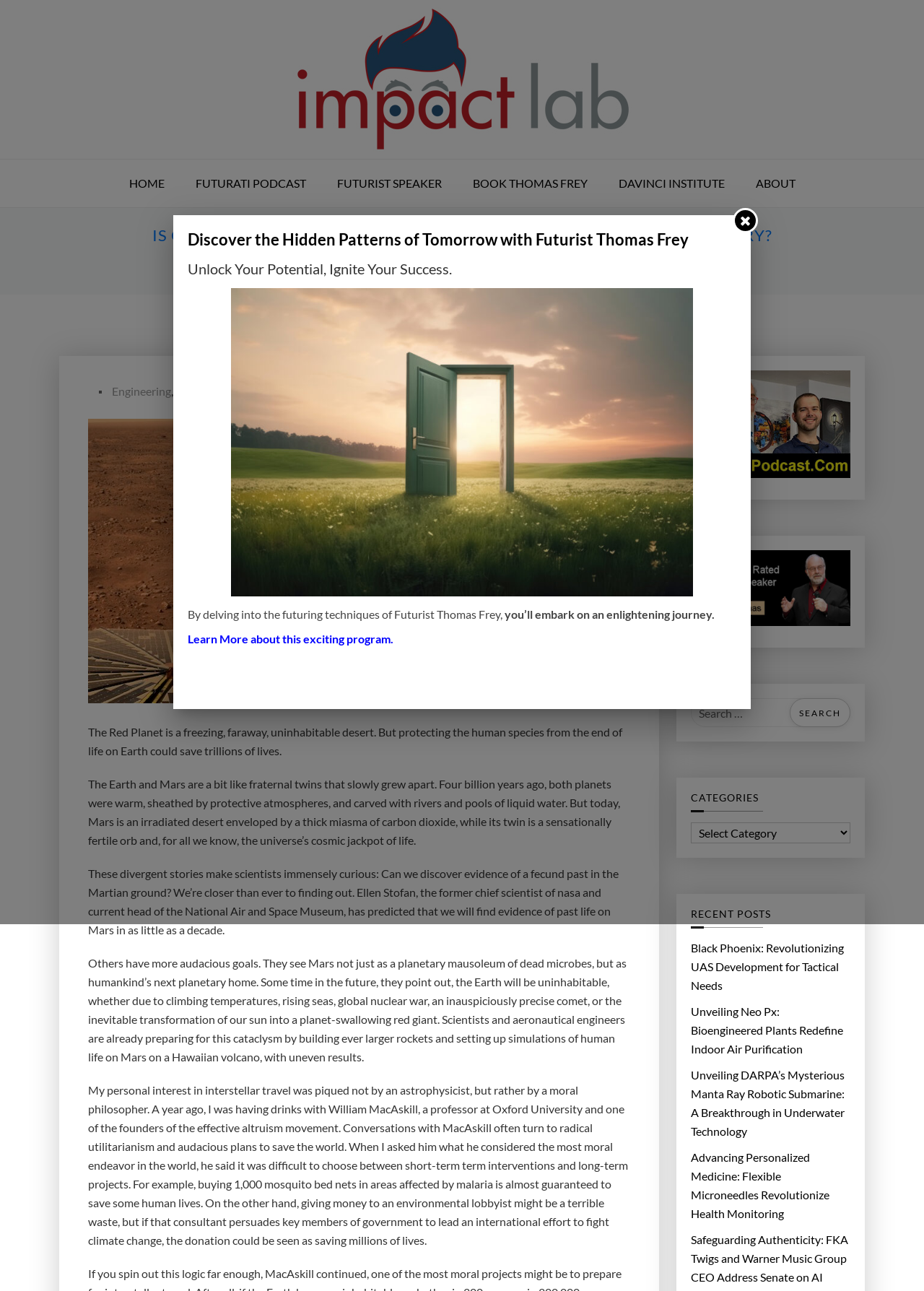Given the element description, predict the bounding box coordinates in the format (top-left x, top-left y, bottom-right x, bottom-right y), using floating point numbers between 0 and 1: Press Release

None